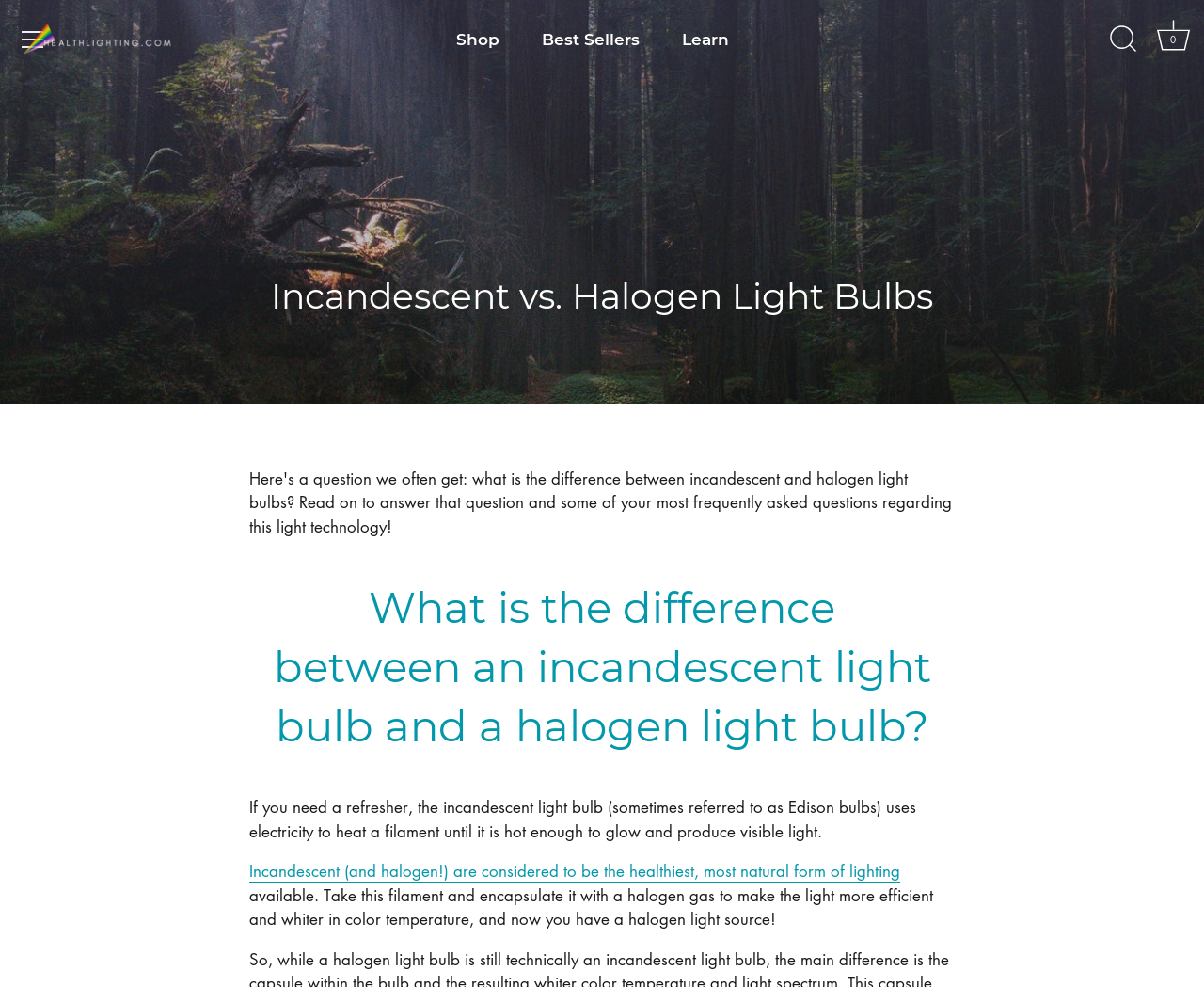Bounding box coordinates should be provided in the format (top-left x, top-left y, bottom-right x, bottom-right y) with all values between 0 and 1. Identify the bounding box for this UI element: parent_node: Shop Best Sellers Learn

[0.016, 0.021, 0.164, 0.059]